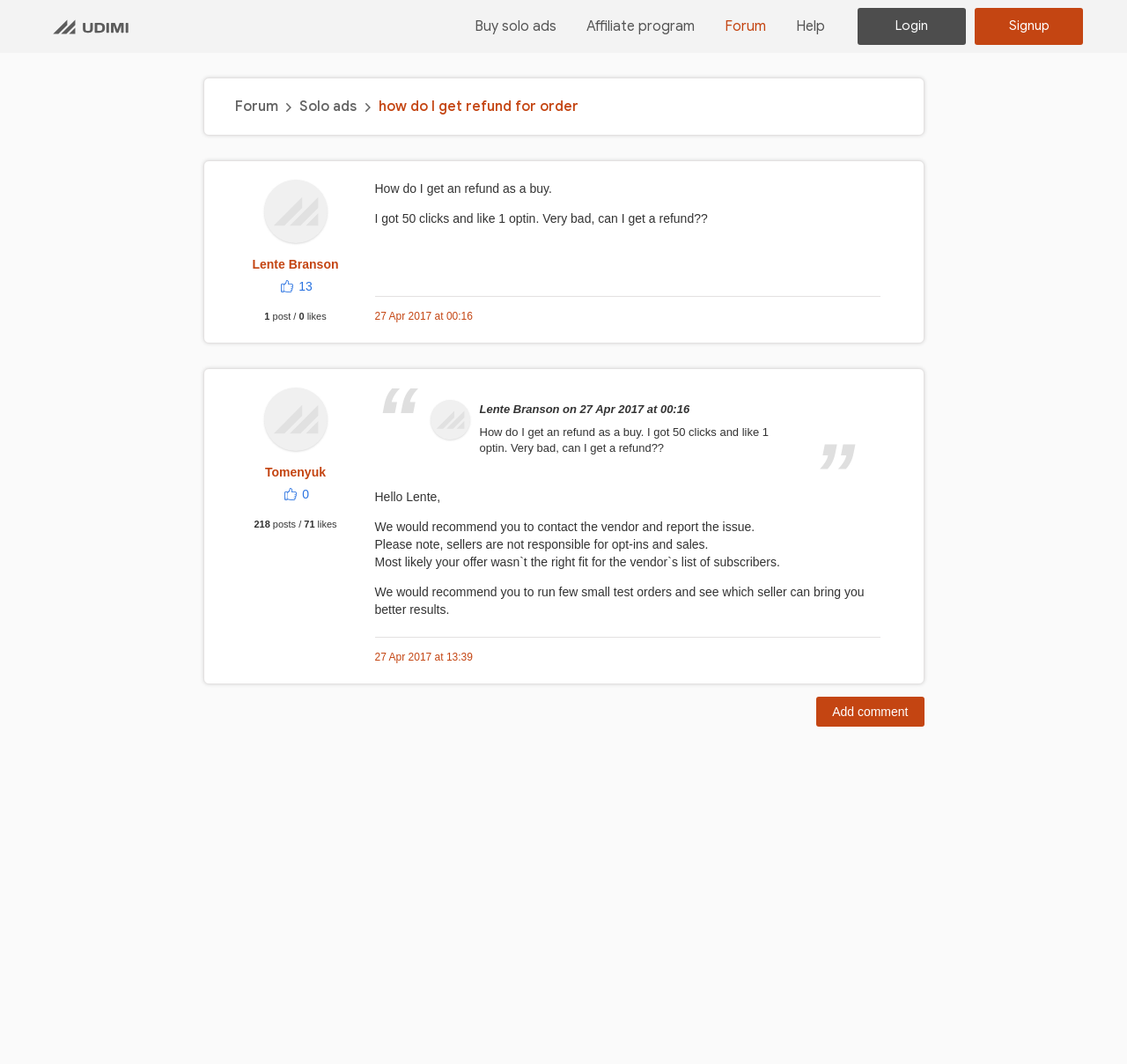Find the bounding box coordinates of the clickable area that will achieve the following instruction: "Login to account".

[0.761, 0.007, 0.857, 0.042]